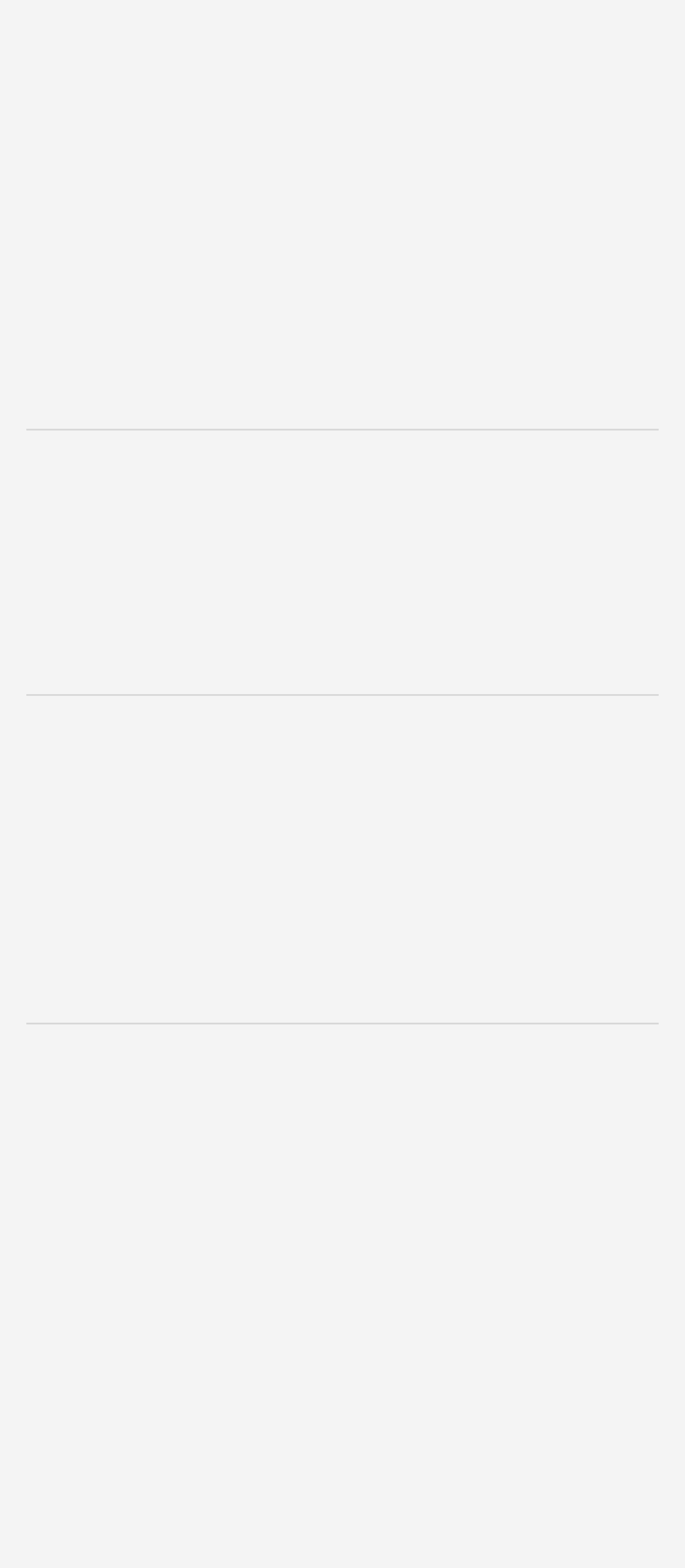Find the bounding box coordinates of the clickable area required to complete the following action: "Click on ENGLISH USA".

[0.038, 0.747, 0.235, 0.769]